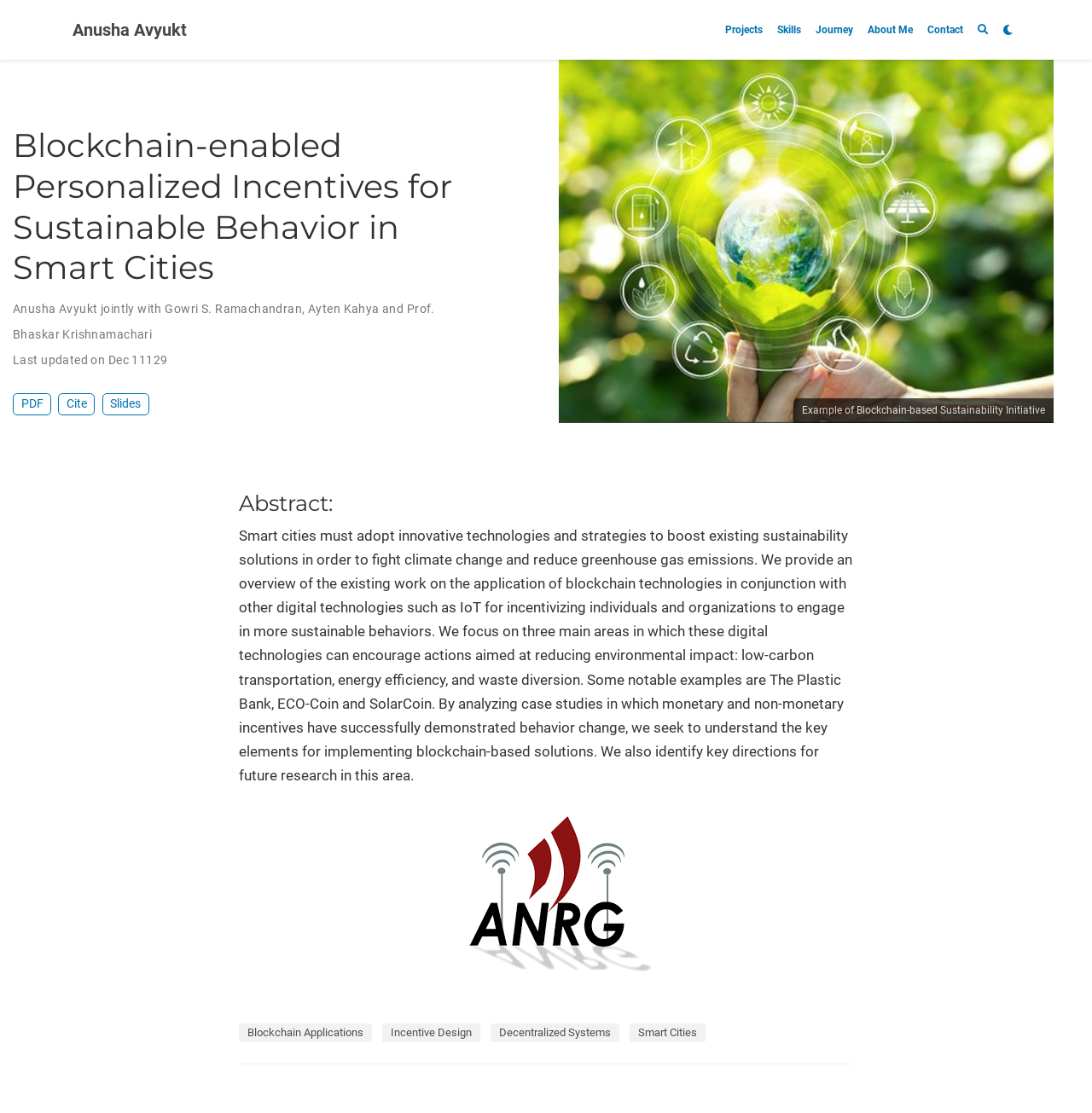Locate the bounding box coordinates of the area where you should click to accomplish the instruction: "Contact Anusha Avyukt".

[0.842, 0.0, 0.888, 0.054]